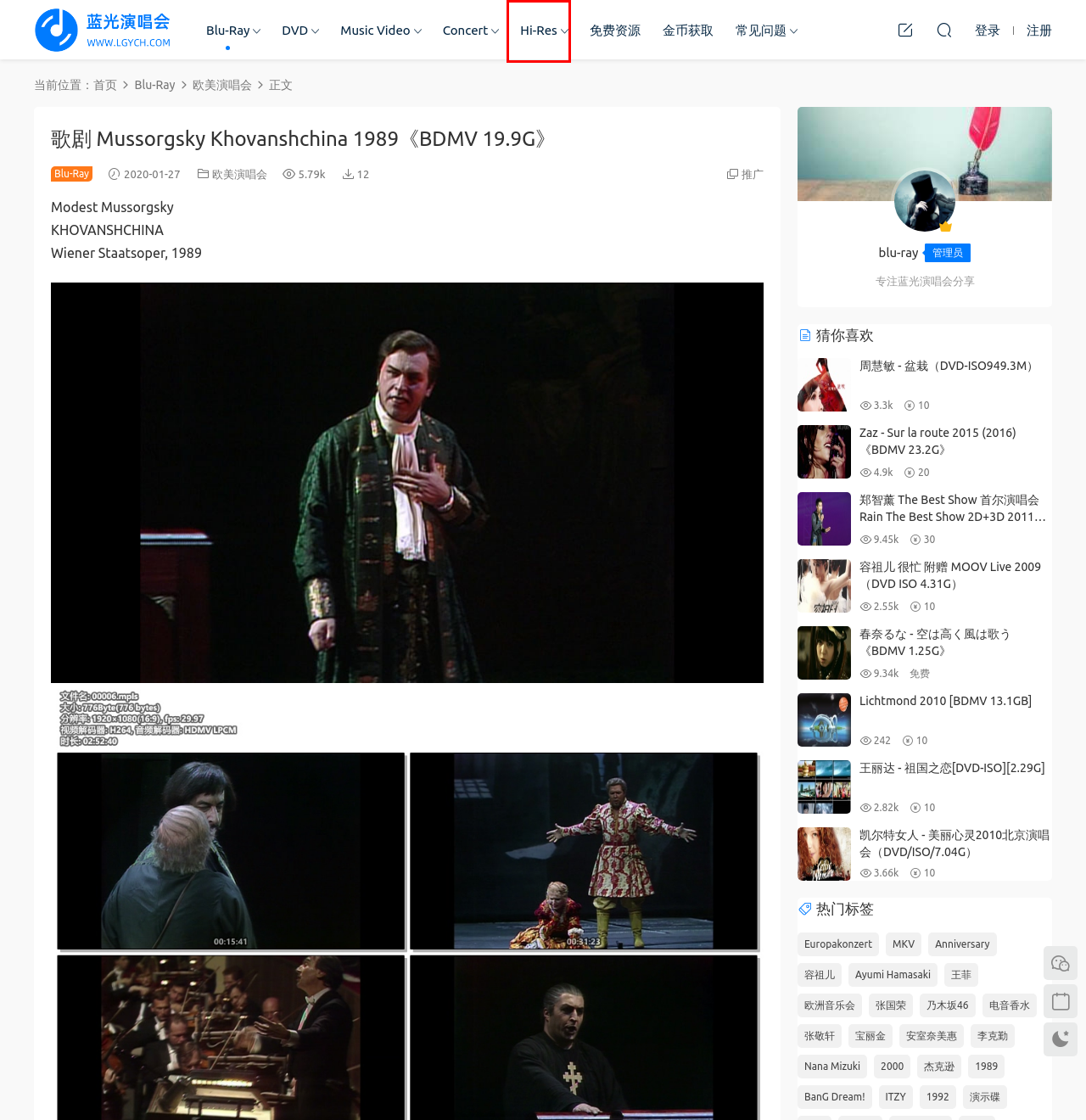You have a screenshot of a webpage with a red rectangle bounding box around an element. Identify the best matching webpage description for the new page that appears after clicking the element in the bounding box. The descriptions are:
A. Music Video - 蓝光演唱会
B. 王菲演唱会下载_王菲蓝光原盘_王菲演唱会
C. 1992演唱会下载_1992蓝光原盘_1992演唱会
D. 登录 - 蓝光演唱会
E. Europakonzert演唱会下载_Europakonzert蓝光原盘_Europakonzert演唱会
F. 演示碟演唱会下载_演示碟蓝光原盘_演示碟演唱会
G. Zaz - Sur la route 2015 (2016)《BDMV 23.2G》 - 蓝光演唱会
H. Hi-Res - 蓝光演唱会

H